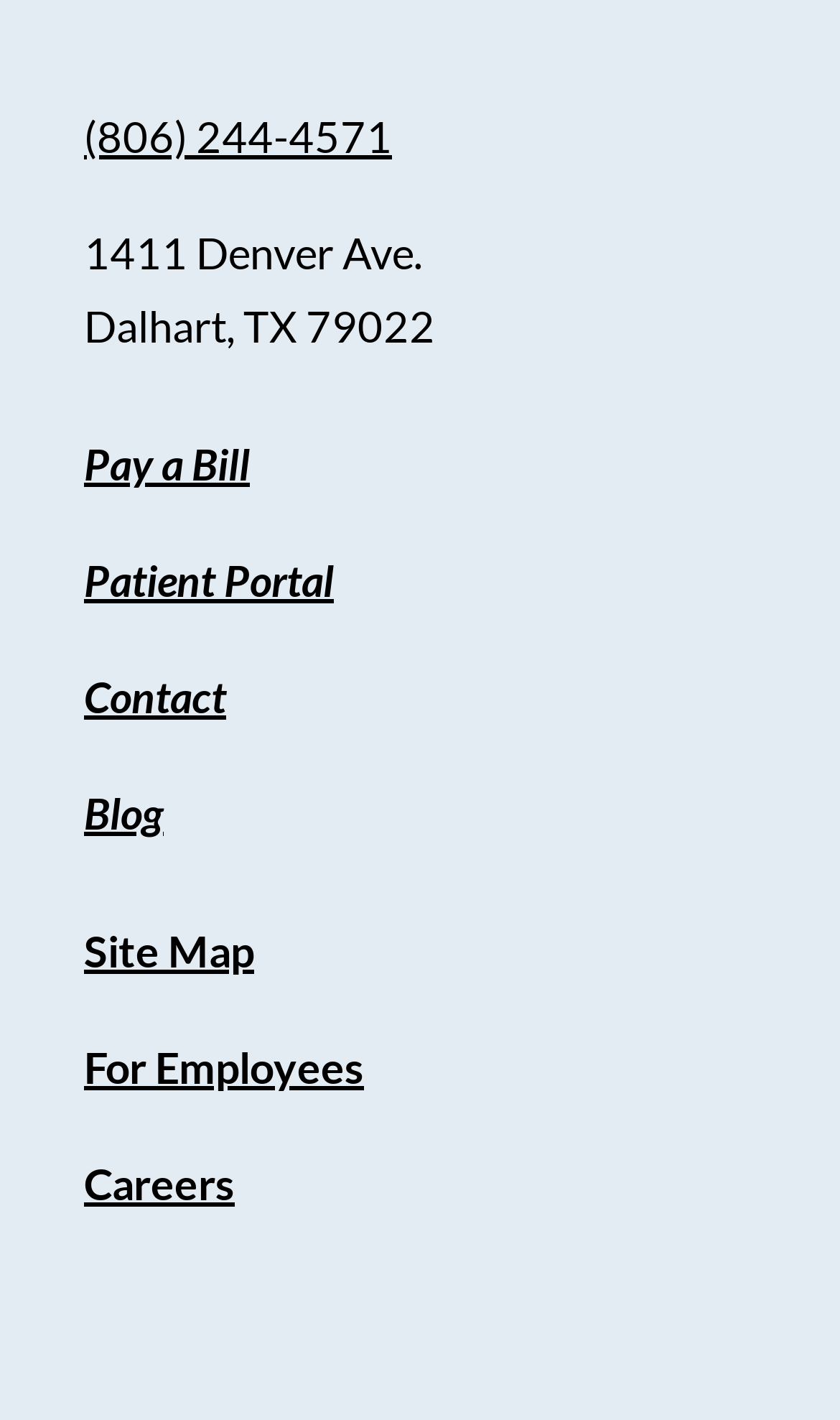Pinpoint the bounding box coordinates of the area that must be clicked to complete this instruction: "Visit the patient portal".

[0.1, 0.39, 0.397, 0.427]